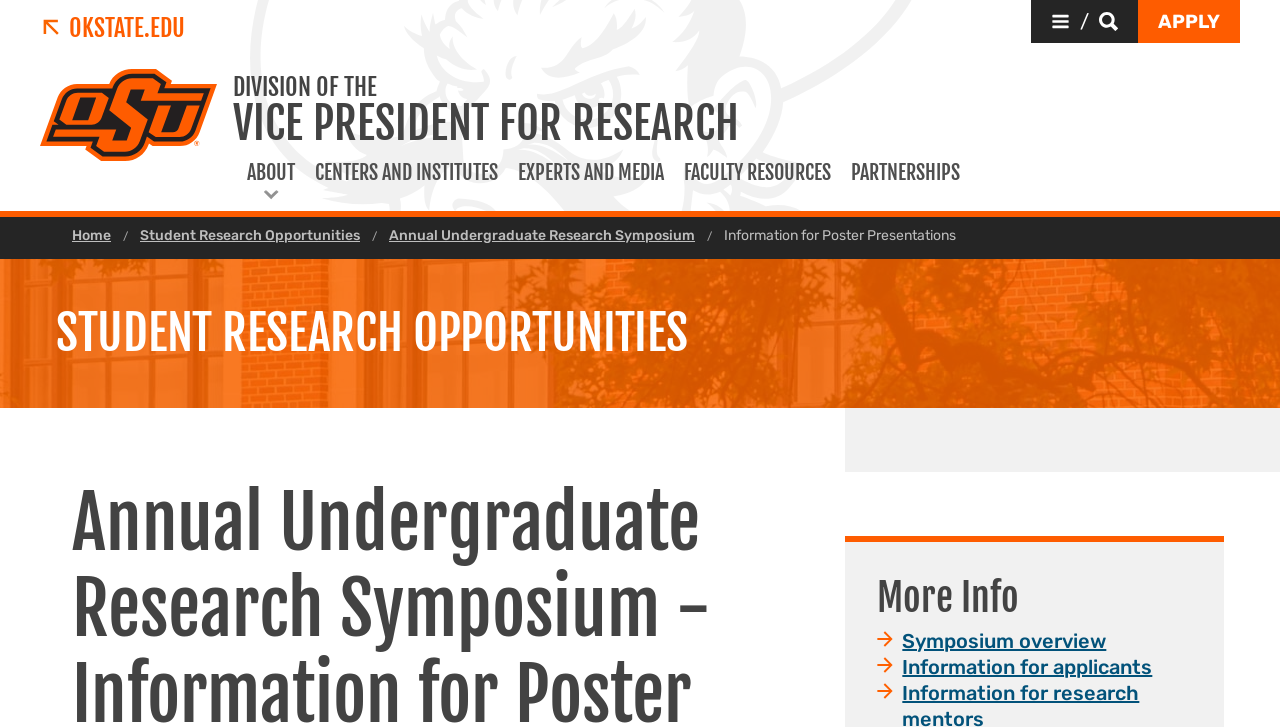Can you extract the headline from the webpage for me?

DIVISION OF THE
VICE PRESIDENT FOR RESEARCH